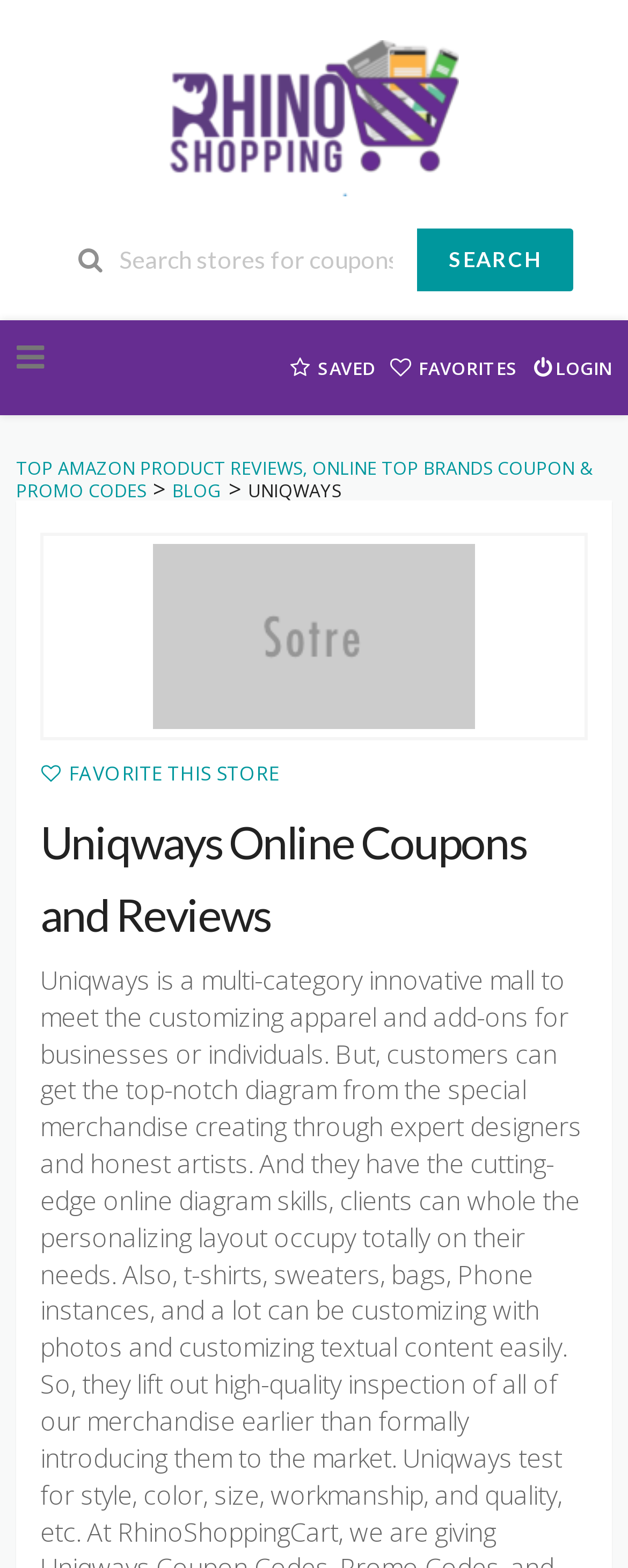What is the purpose of the 'LOGIN' link?
Make sure to answer the question with a detailed and comprehensive explanation.

The 'LOGIN' link is located at the top of the webpage, suggesting that it is intended for users to log in to their account. This is likely necessary to access certain features or to save favorite stores or coupons.